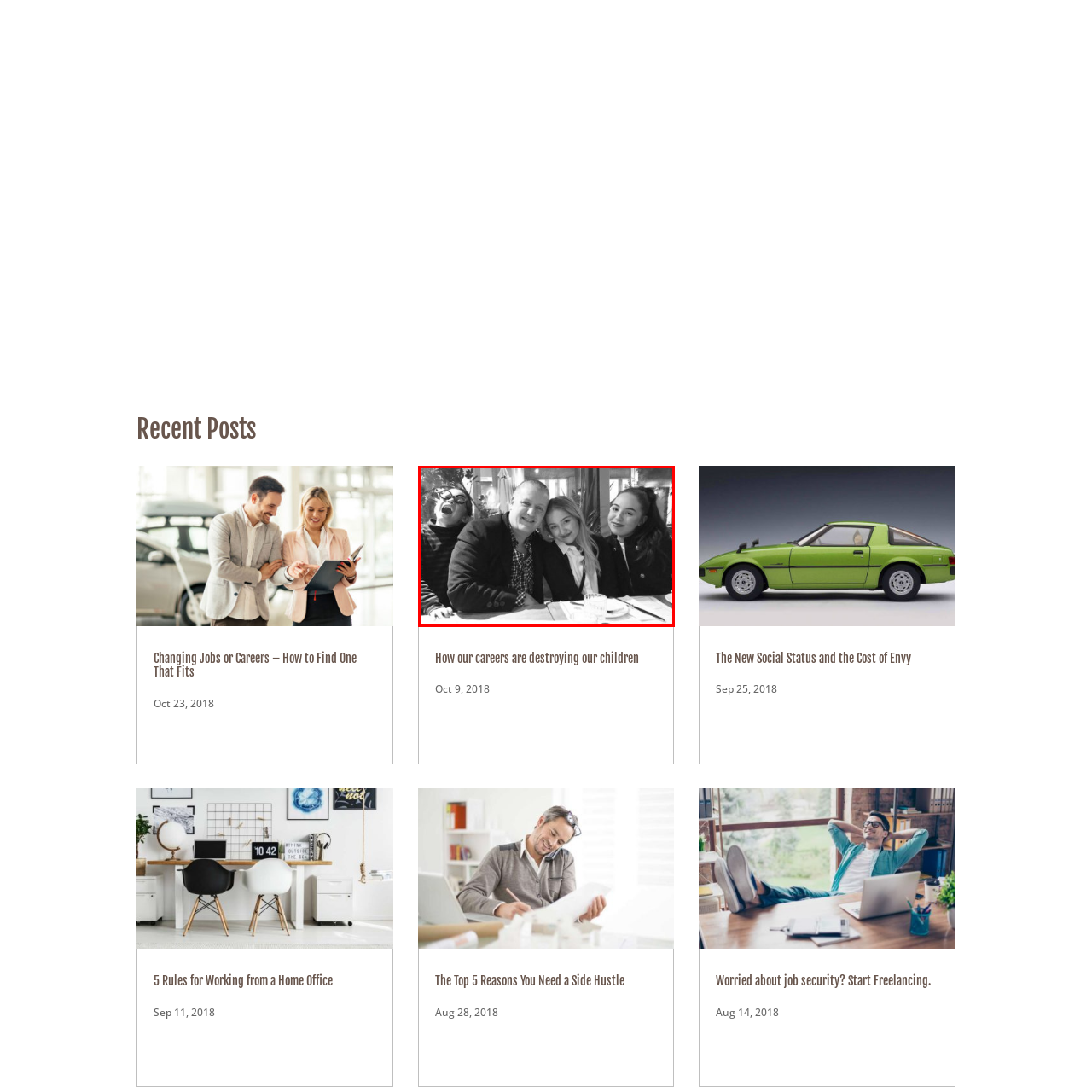Review the image segment marked with the grey border and deliver a thorough answer to the following question, based on the visual information provided: 
What is the girl on the far left doing?

The girl on the far left is playfully pulling a funny face, adding a sense of lightheartedness to the scene and contributing to the overall joyful atmosphere of the gathering.